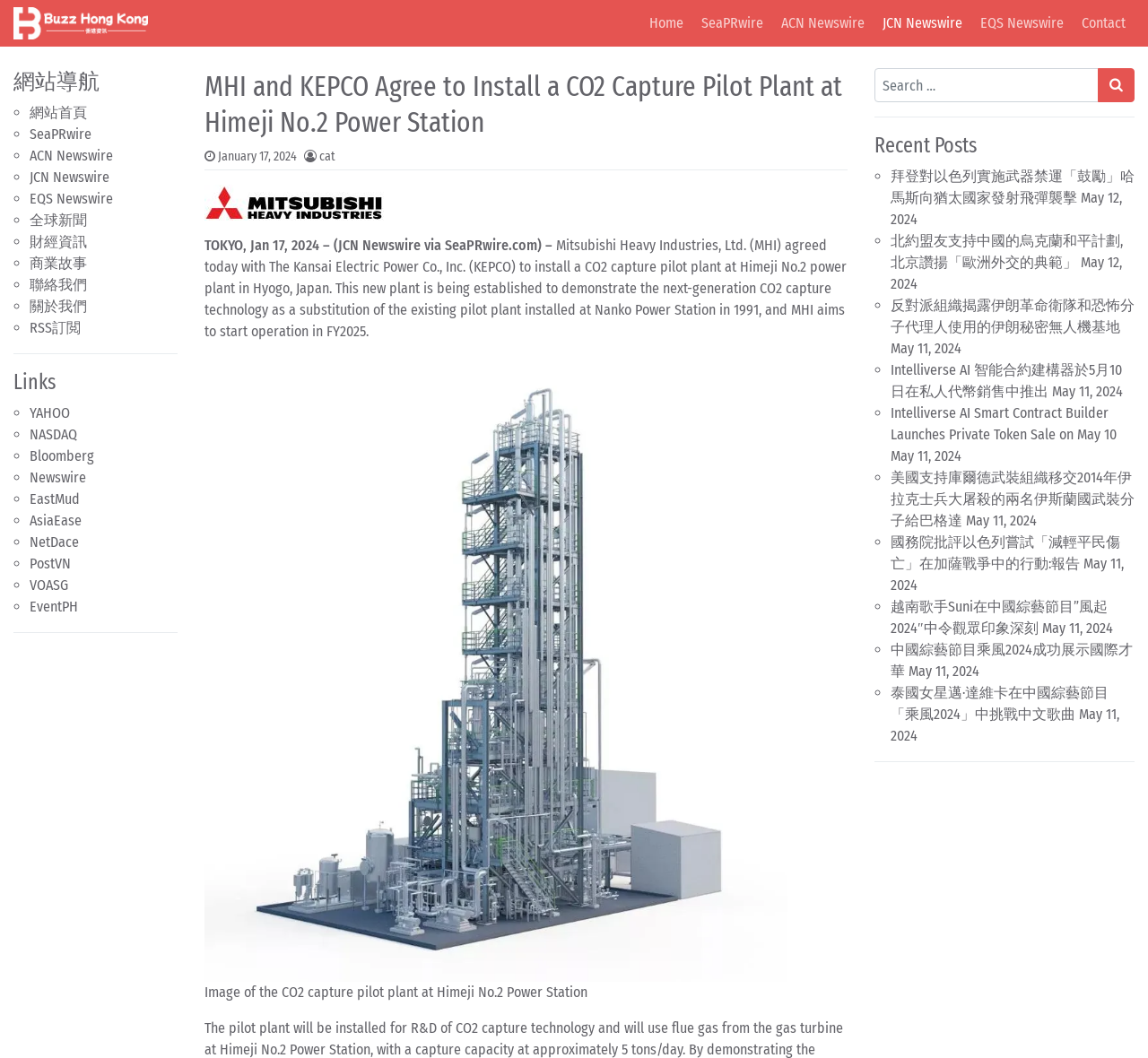What is the name of the company that agreed with KEPCO to install the CO2 capture pilot plant?
Look at the webpage screenshot and answer the question with a detailed explanation.

I found the answer by reading the article's content, which mentions that Mitsubishi Heavy Industries, Ltd. (MHI) agreed today with The Kansai Electric Power Co., Inc. (KEPCO) to install a CO2 capture pilot plant at Himeji No.2 power plant in Hyogo, Japan.